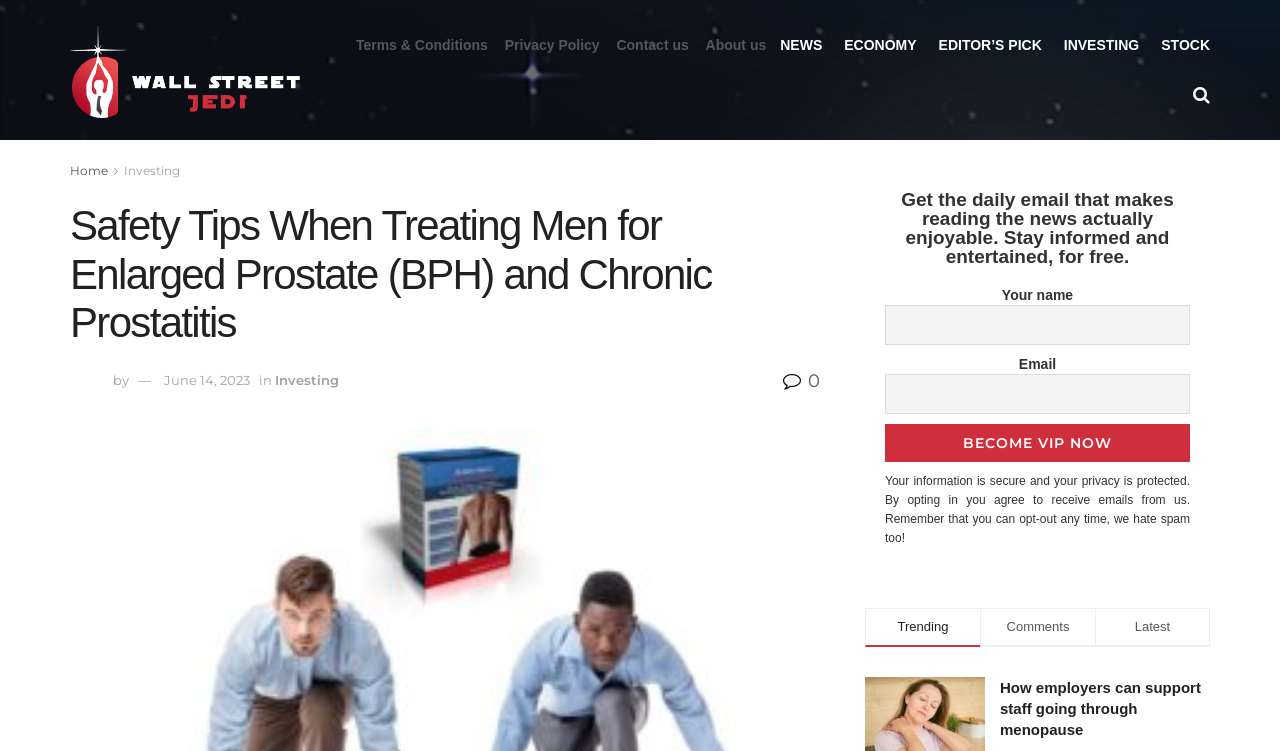Please answer the following question using a single word or phrase: 
What is the position of the 'NEWS' link?

Top center